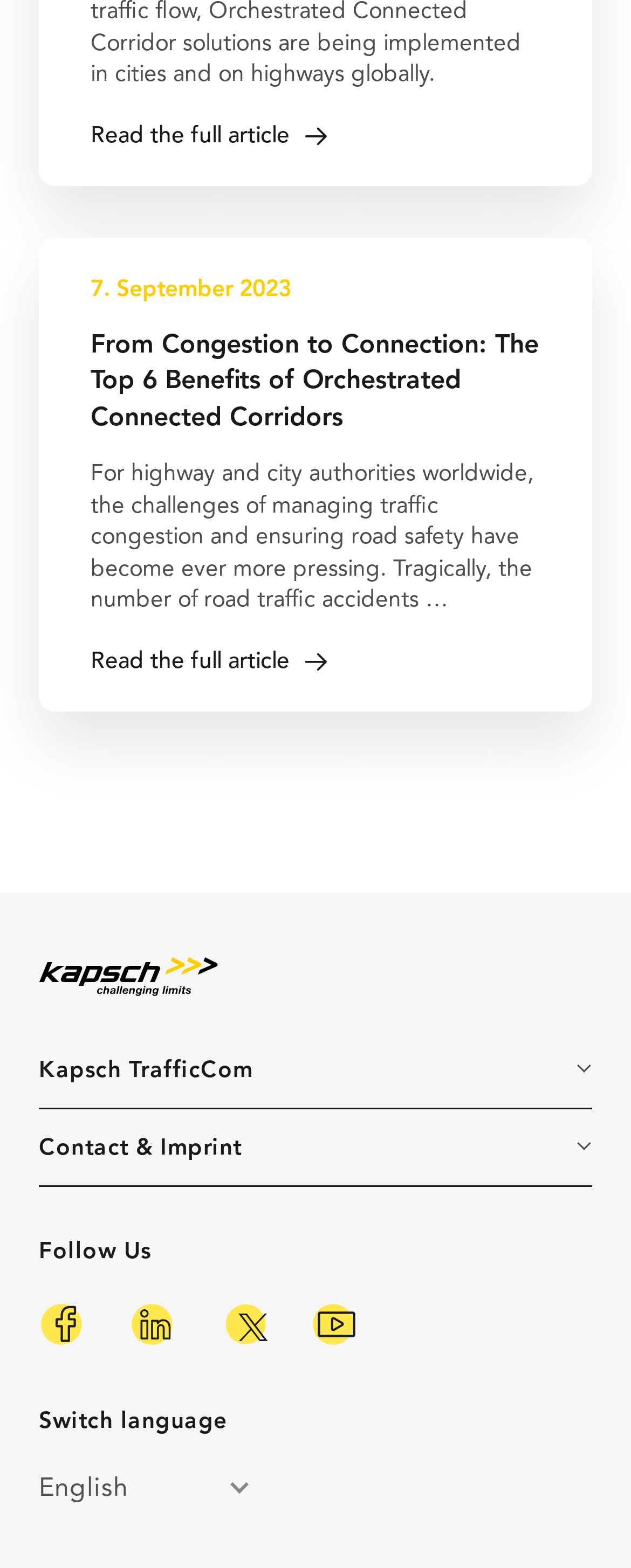Please examine the image and provide a detailed answer to the question: How many social media links are present at the bottom of the webpage?

The social media links can be found at the bottom of the webpage, below the 'Follow Us' text. There are four links, each with an image, and they are arranged horizontally.